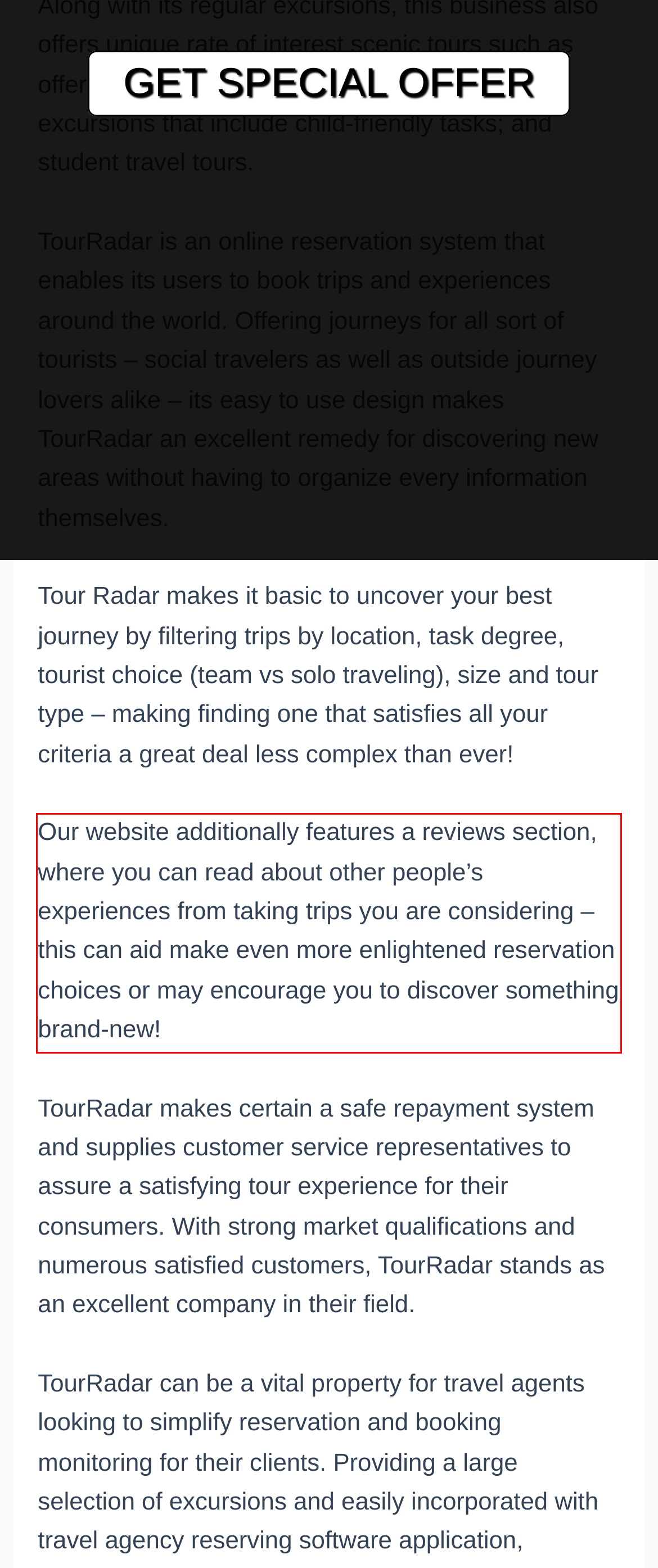Examine the webpage screenshot and use OCR to recognize and output the text within the red bounding box.

Our website additionally features a reviews section, where you can read about other people’s experiences from taking trips you are considering – this can aid make even more enlightened reservation choices or may encourage you to discover something brand-new!